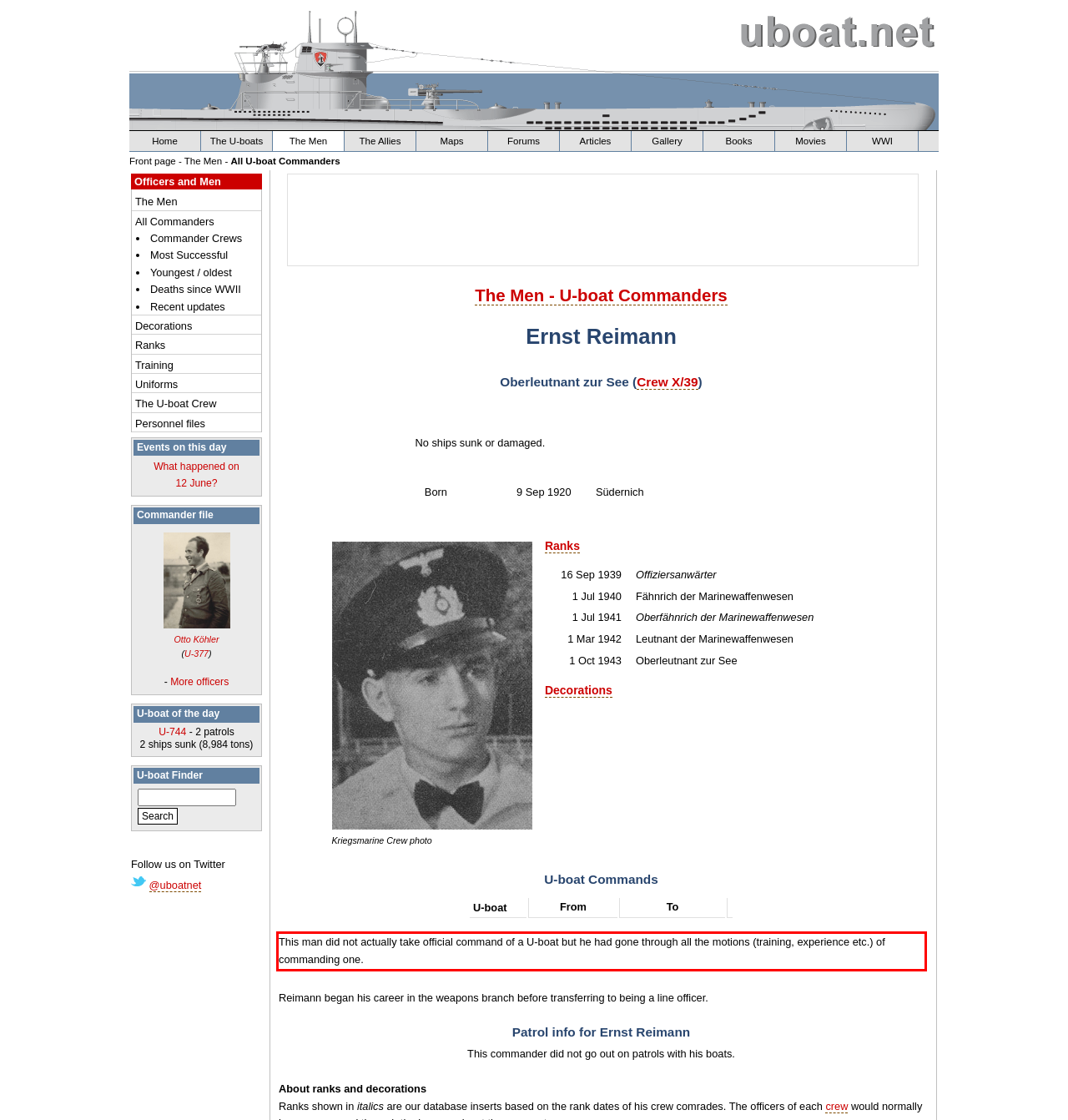Please recognize and transcribe the text located inside the red bounding box in the webpage image.

This man did not actually take official command of a U-boat but he had gone through all the motions (training, experience etc.) of commanding one.